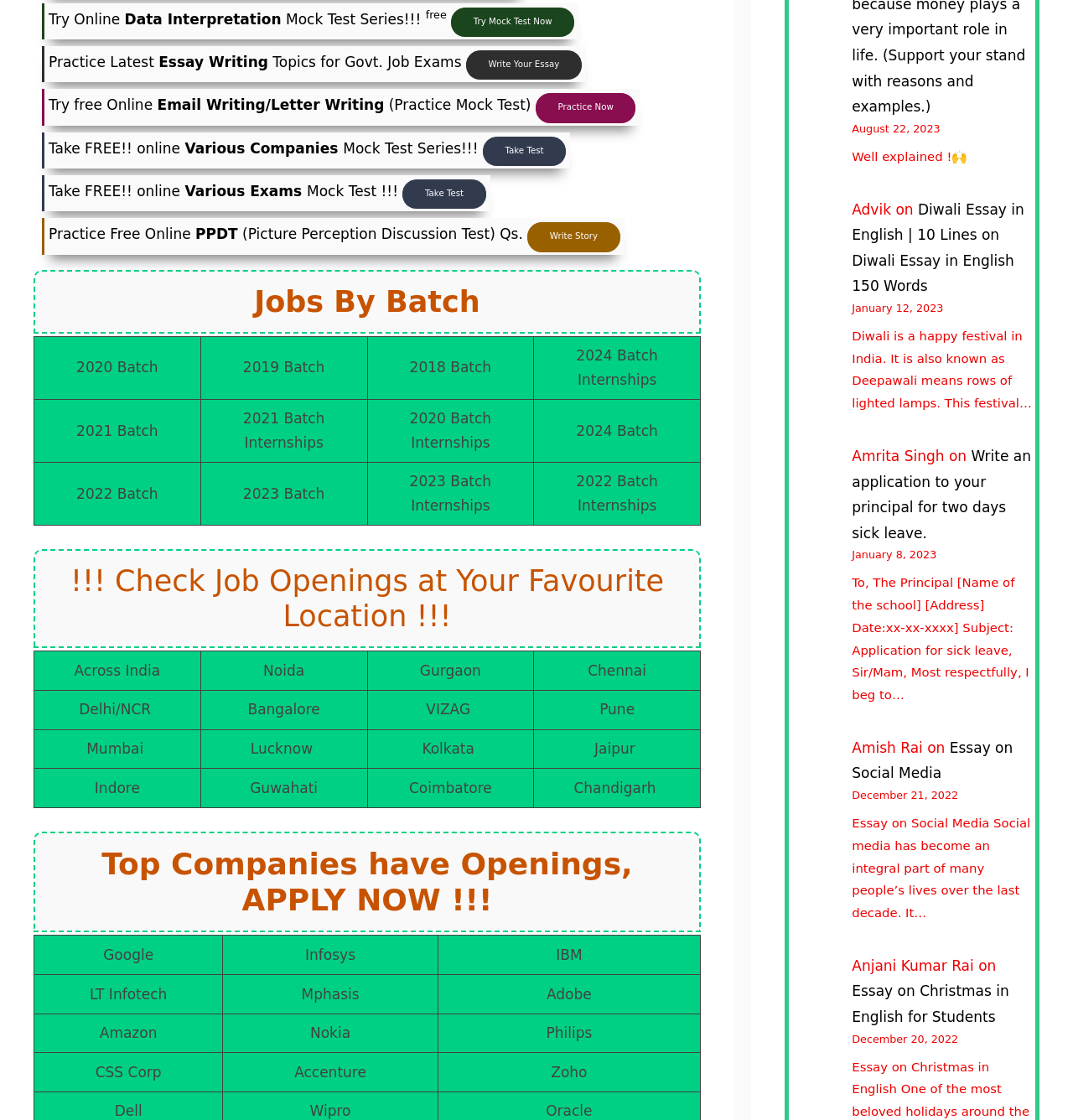Refer to the image and offer a detailed explanation in response to the question: What is the purpose of the 'Write Your Essay' button?

The button 'Write Your Essay' is likely for users to practice writing essays, as indicated by the text 'Practice Latest Essay Writing Topics for Govt. Job Exams Write Your Essay'.